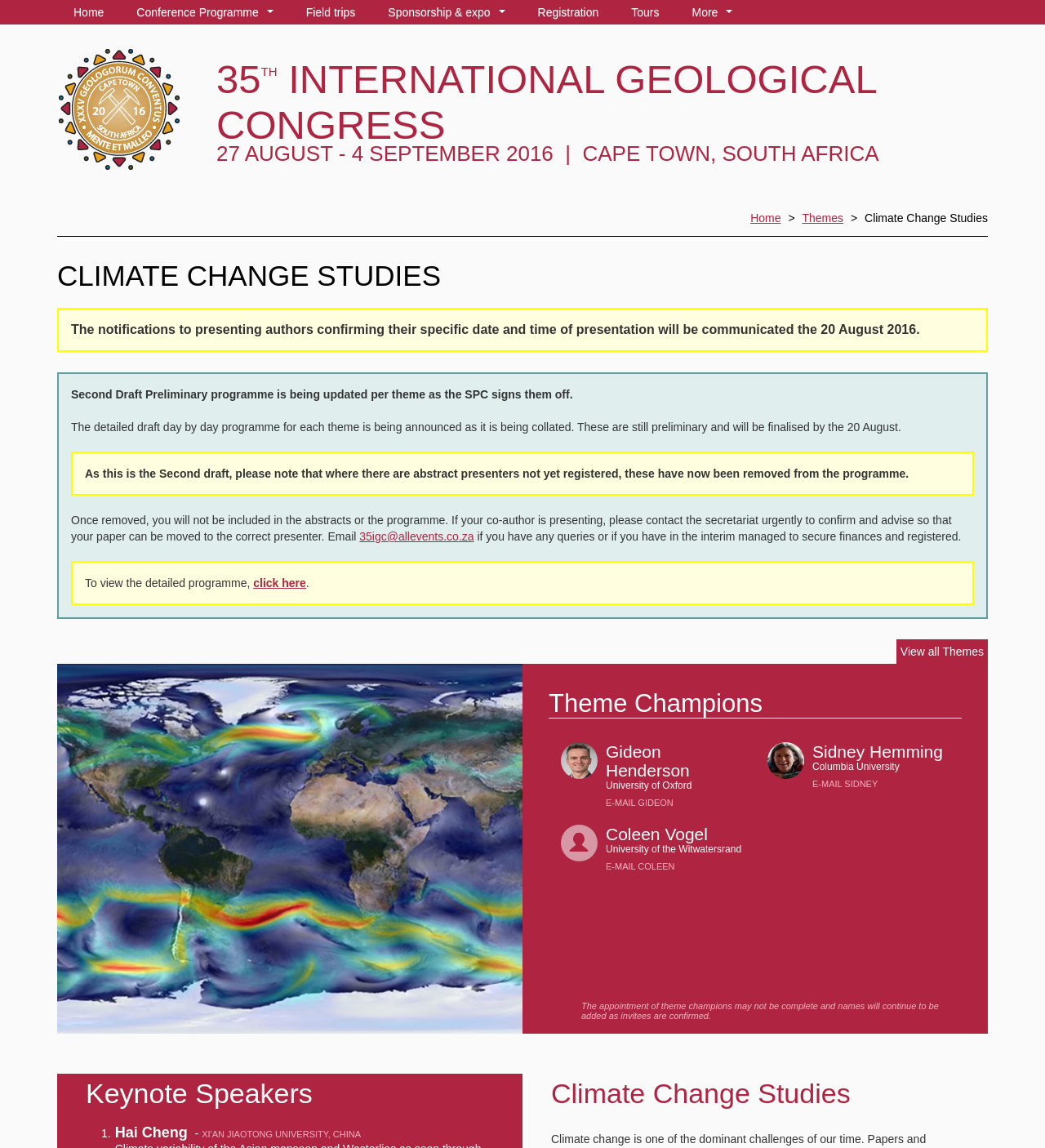Indicate the bounding box coordinates of the element that needs to be clicked to satisfy the following instruction: "Click on the 'Registration' link". The coordinates should be four float numbers between 0 and 1, i.e., [left, top, right, bottom].

[0.499, 0.0, 0.588, 0.021]